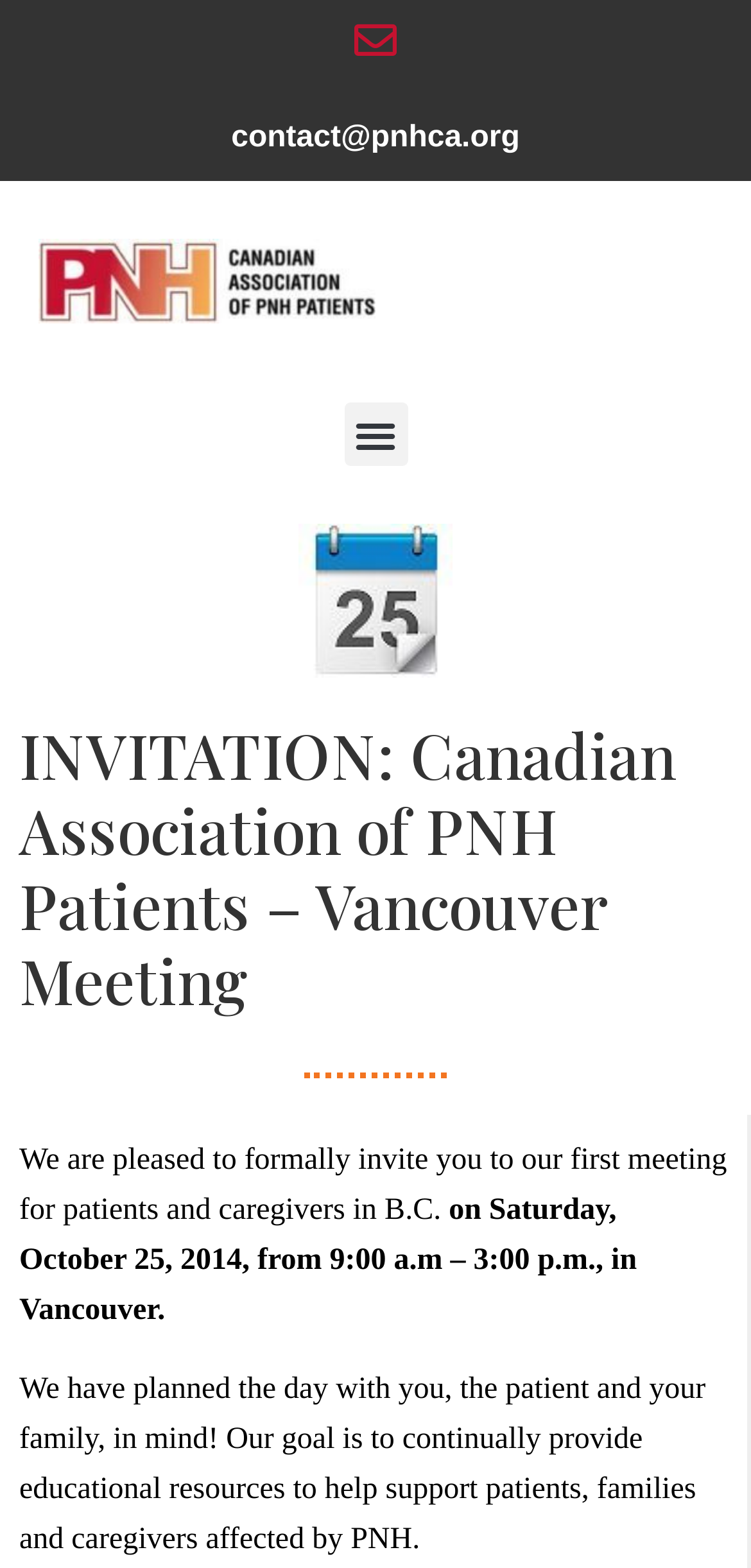Locate the bounding box of the user interface element based on this description: "contact@pnhca.org".

[0.308, 0.077, 0.692, 0.098]